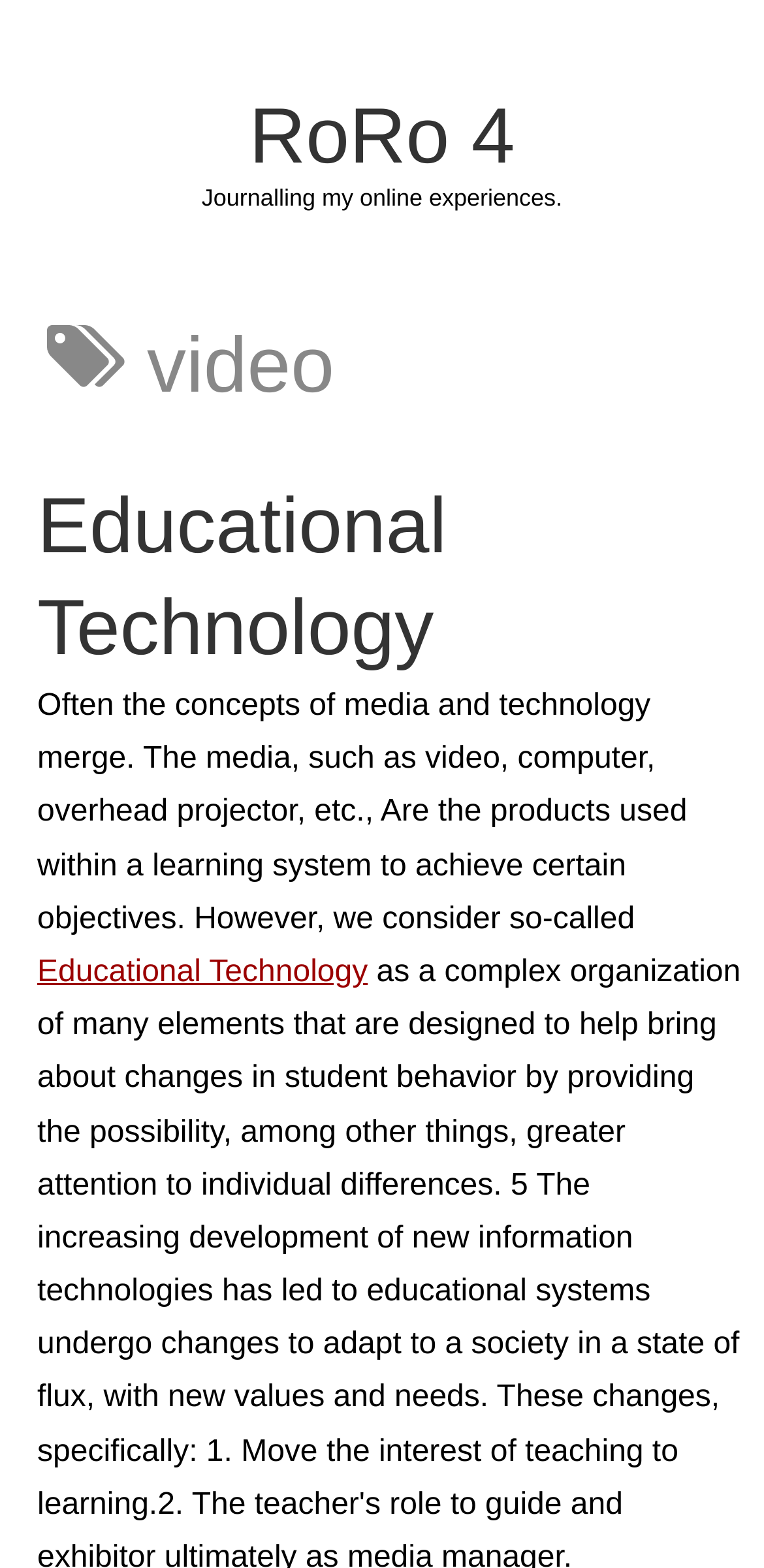What is the main topic of the webpage?
Examine the image and give a concise answer in one word or a short phrase.

Educational Technology